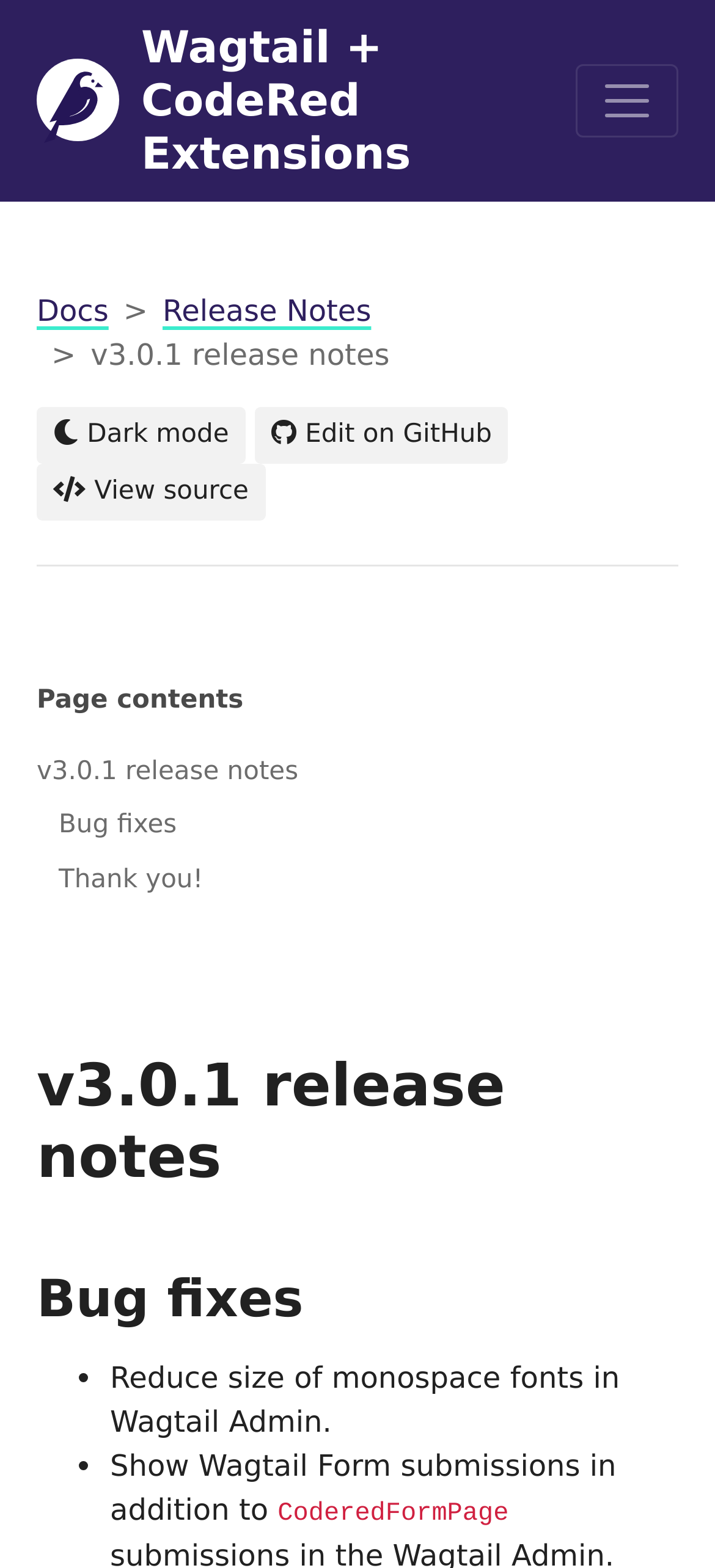From the details in the image, provide a thorough response to the question: What is the name of the page that shows form submissions?

The name of the page that shows form submissions is 'CoderedFormPage', which is mentioned in the release notes under the 'Bug fixes' section.